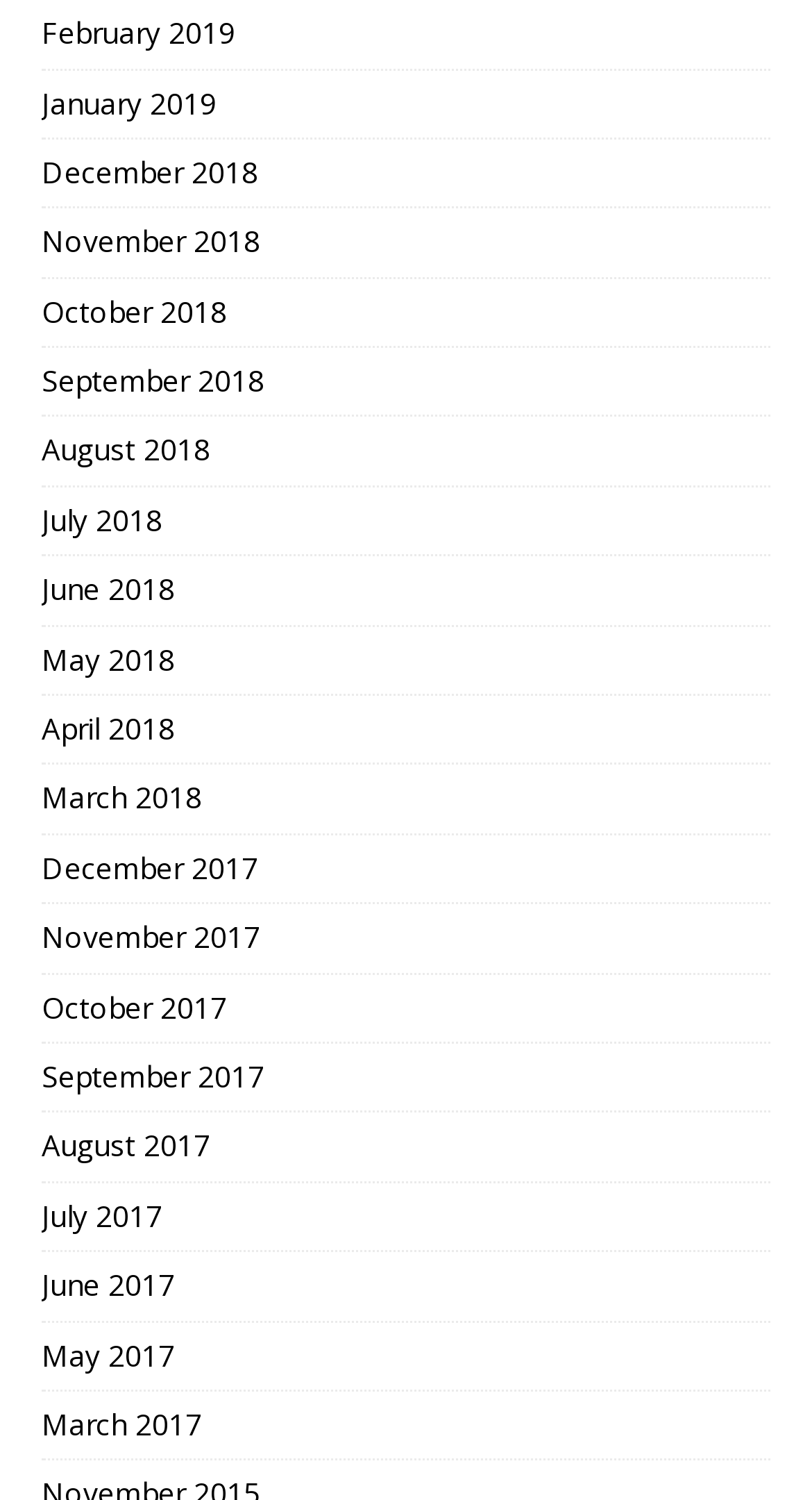Could you please study the image and provide a detailed answer to the question:
What is the latest month listed?

I looked at the list of links and found that the latest month listed is February 2019, which is at the top of the list.